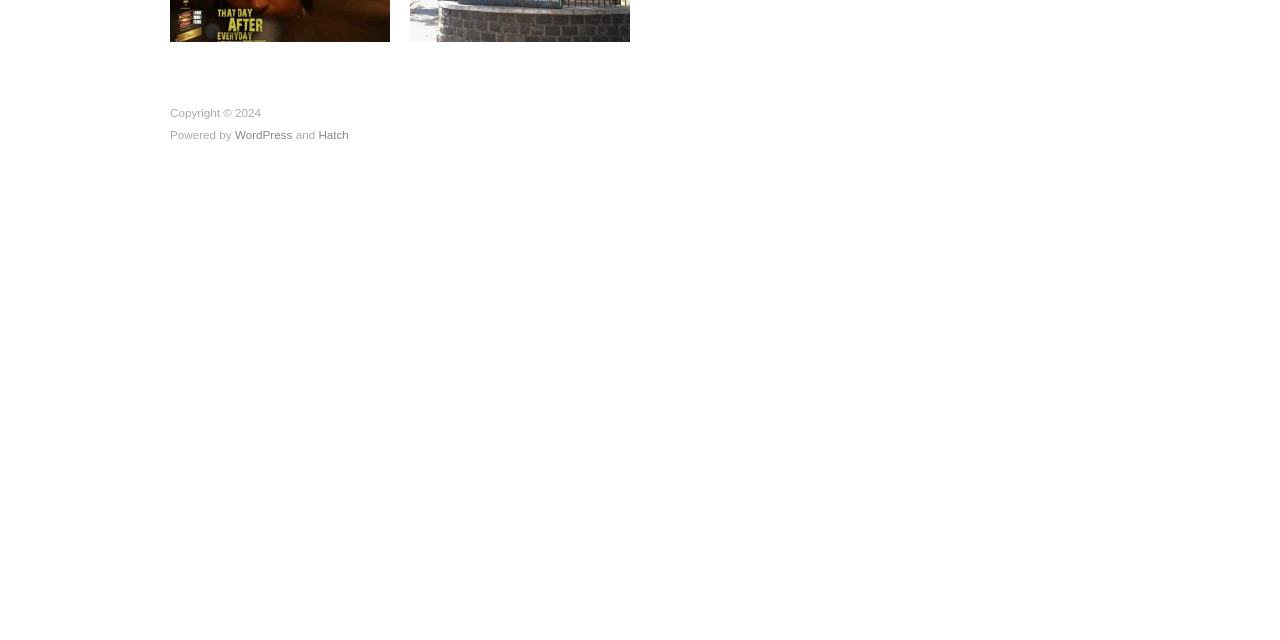Please determine the bounding box coordinates for the element with the description: "Report".

None